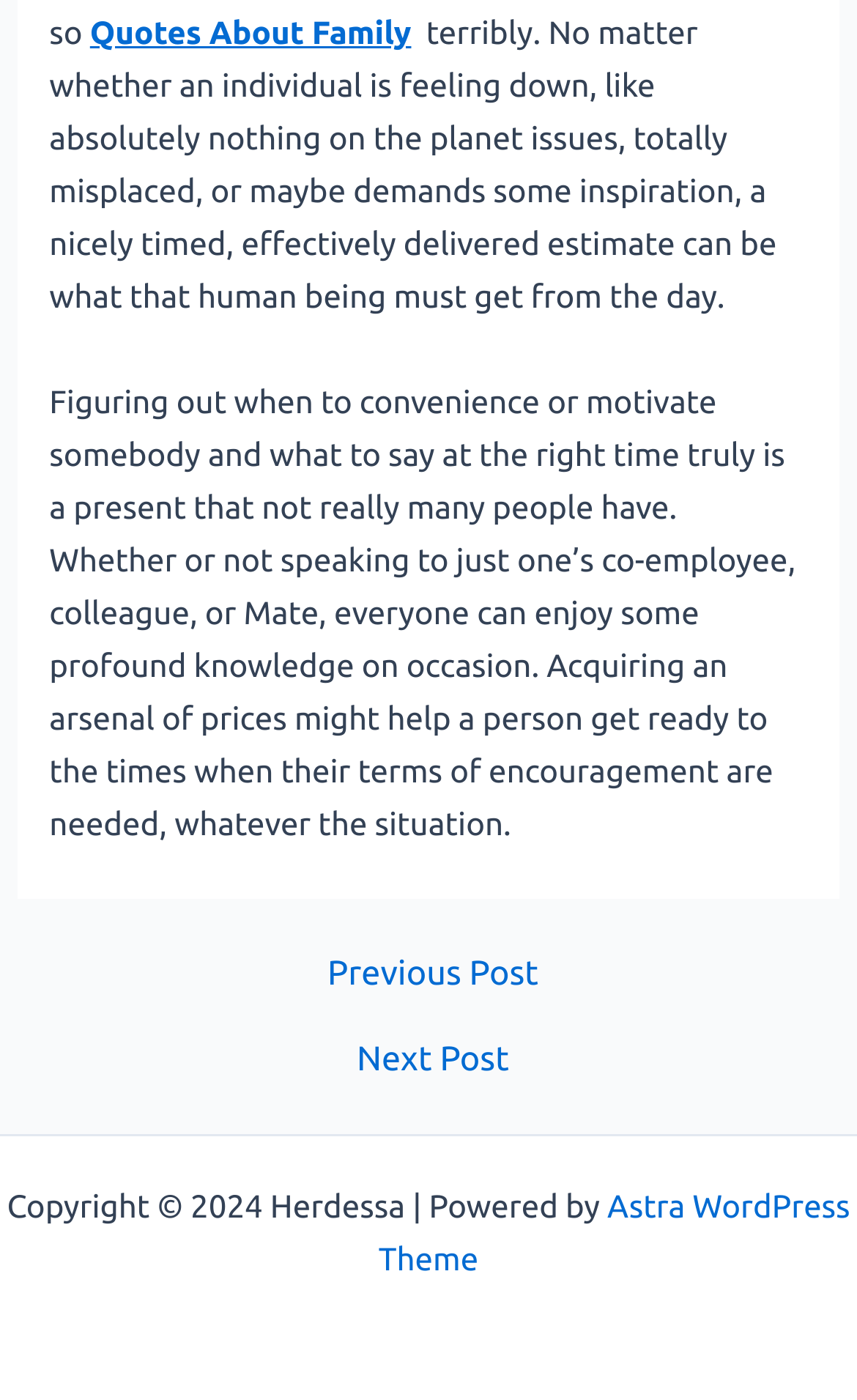Answer the question using only one word or a concise phrase: What is the tone of the introductory text?

Inspirational